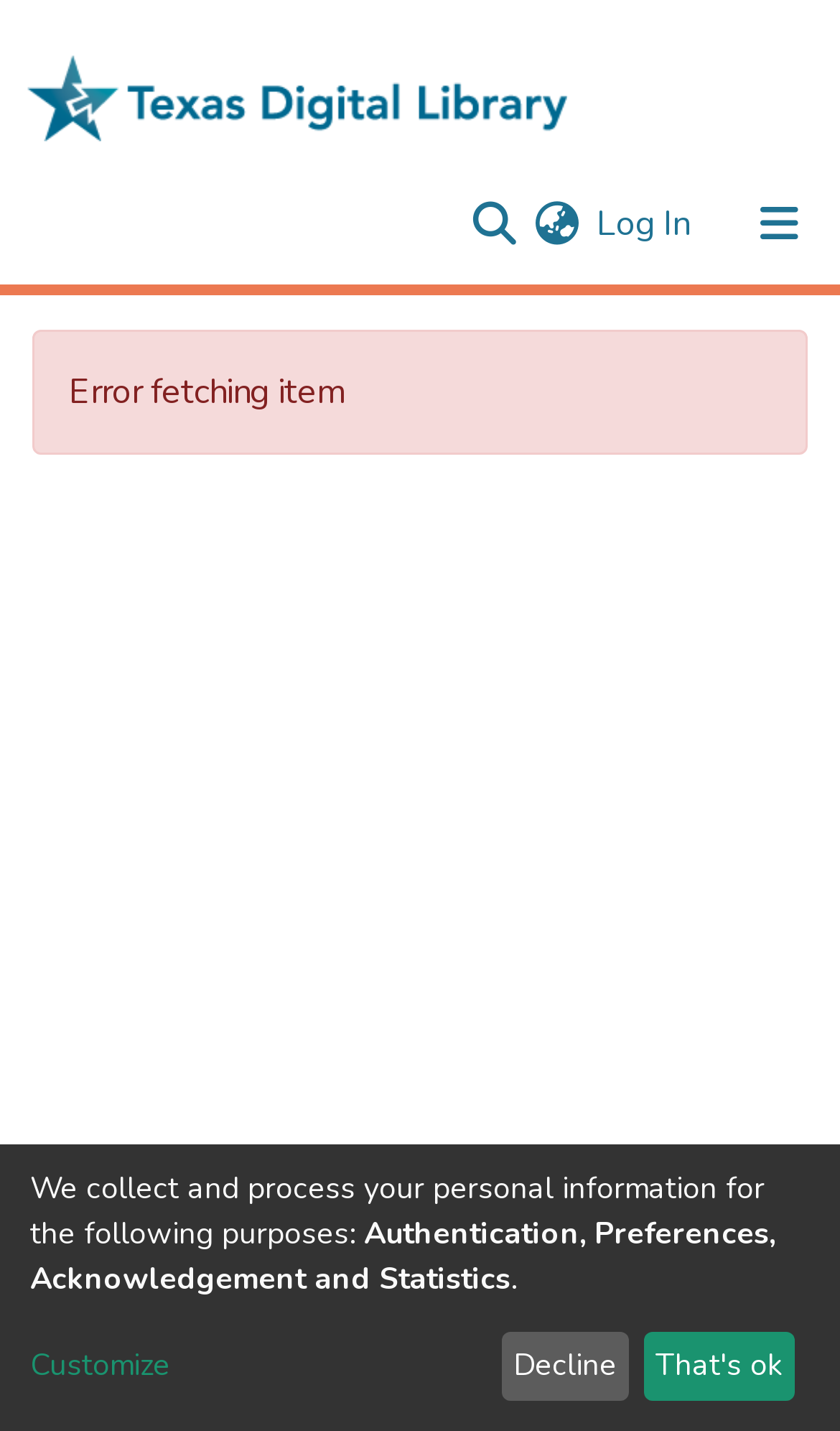What type of content is displayed in the main section of the page?
Offer a detailed and full explanation in response to the question.

The main section of the page displays an error message indicating that there was an error fetching an item. This suggests that the repository is currently experiencing some technical issues or that the user's request could not be processed.